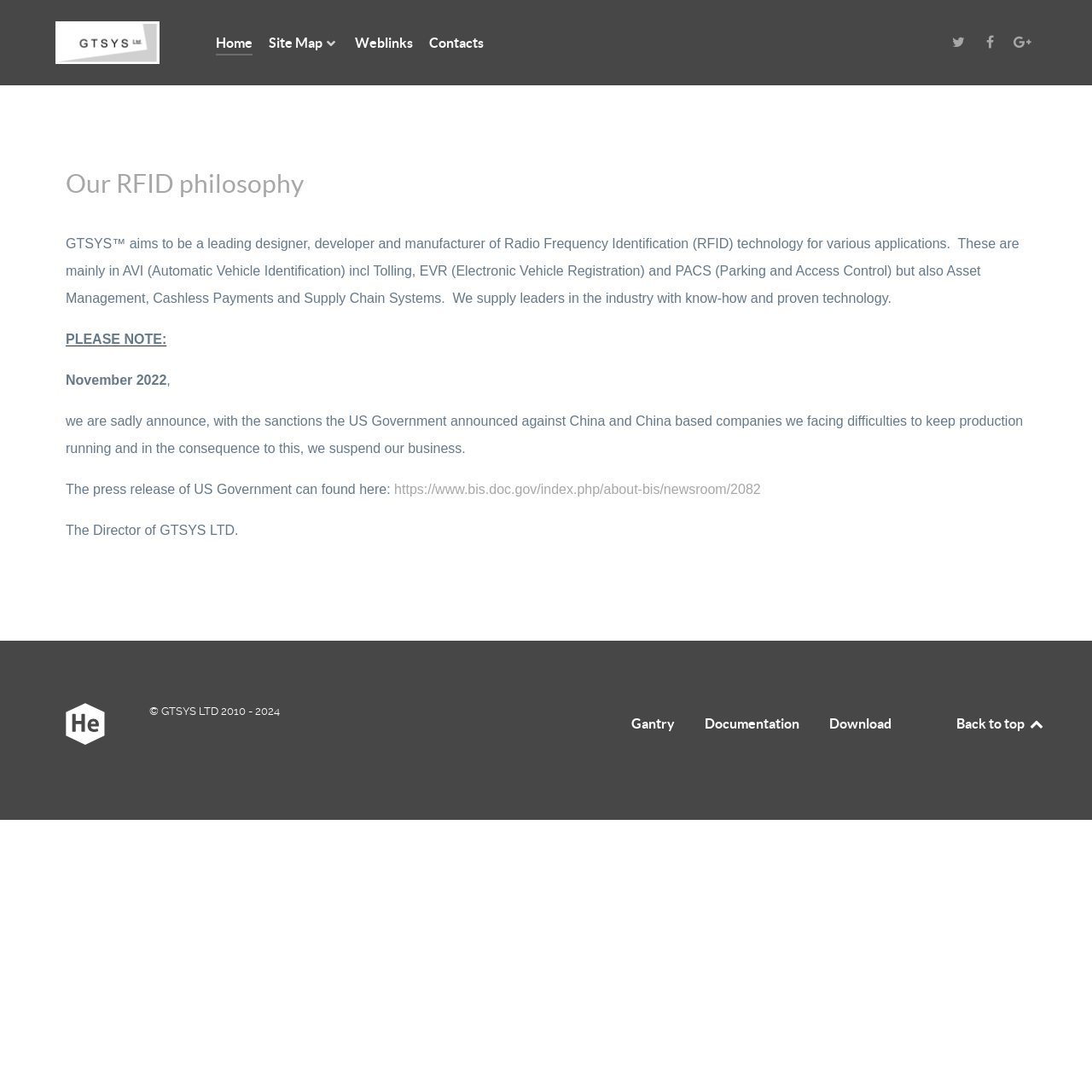Find and provide the bounding box coordinates for the UI element described with: "Weblinks".

[0.325, 0.029, 0.378, 0.052]